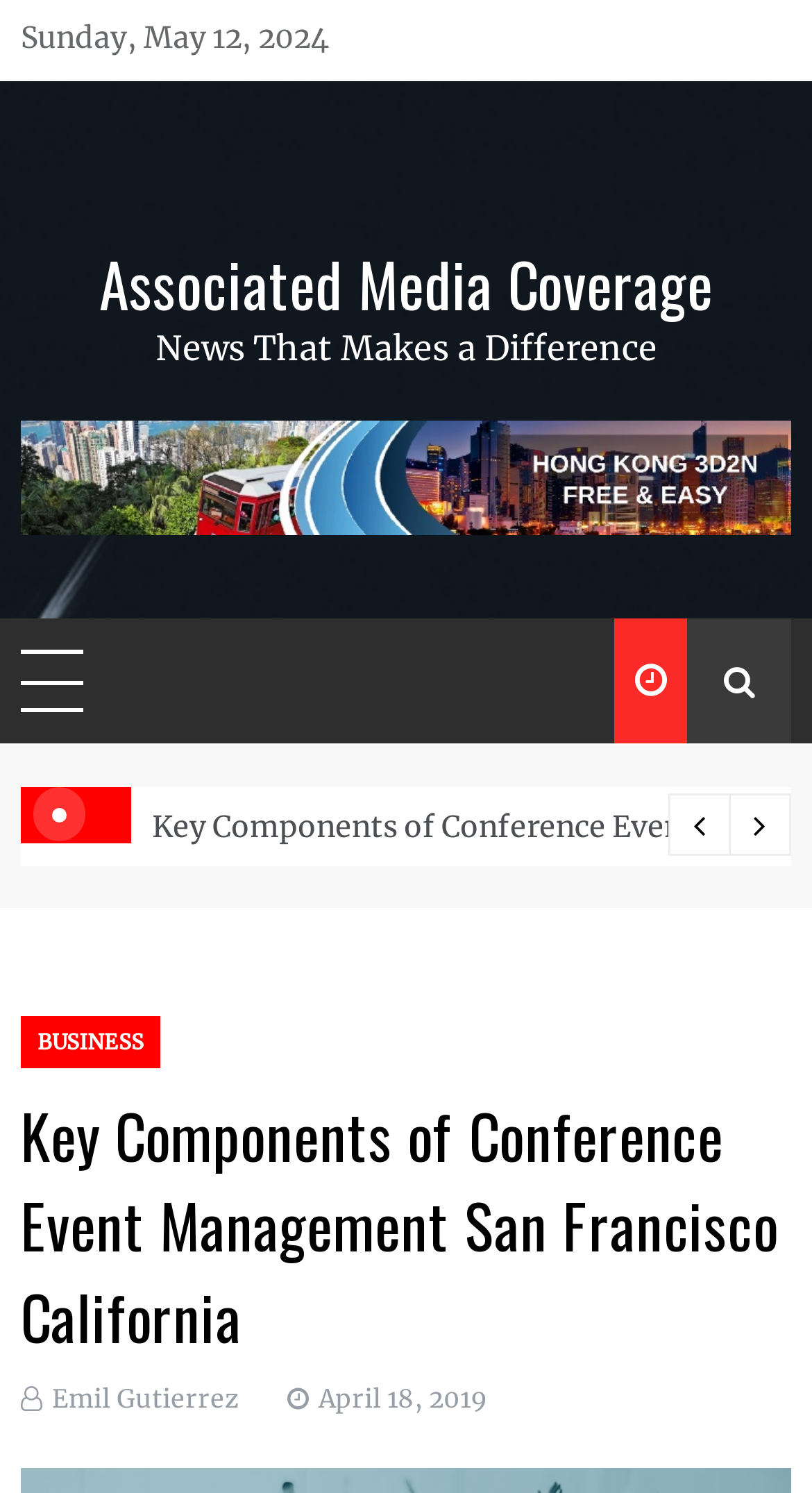What is the name of the author mentioned on the webpage?
We need a detailed and exhaustive answer to the question. Please elaborate.

I found the name 'Emil Gutierrez' on the webpage, which is likely the author of an article or a relevant person to the conference event management. The name is located at the bottom of the page.